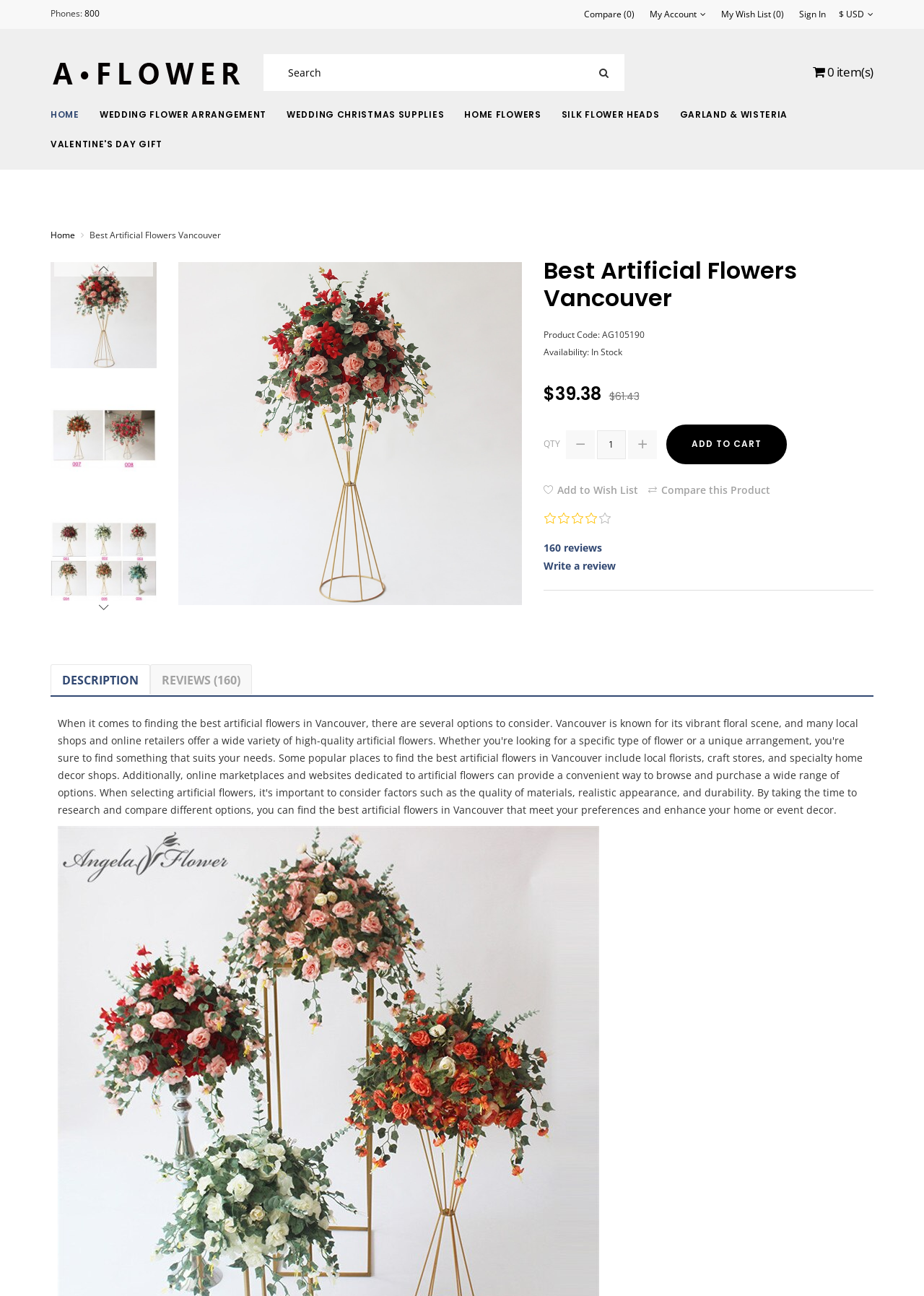What is the price of the product?
Provide an in-depth answer to the question, covering all aspects.

I found the price of the product by looking at the product information section, where it says 'Availability: In Stock' and then lists two prices, '$39.38' and '$61.43'. The first price is the current price of the product.